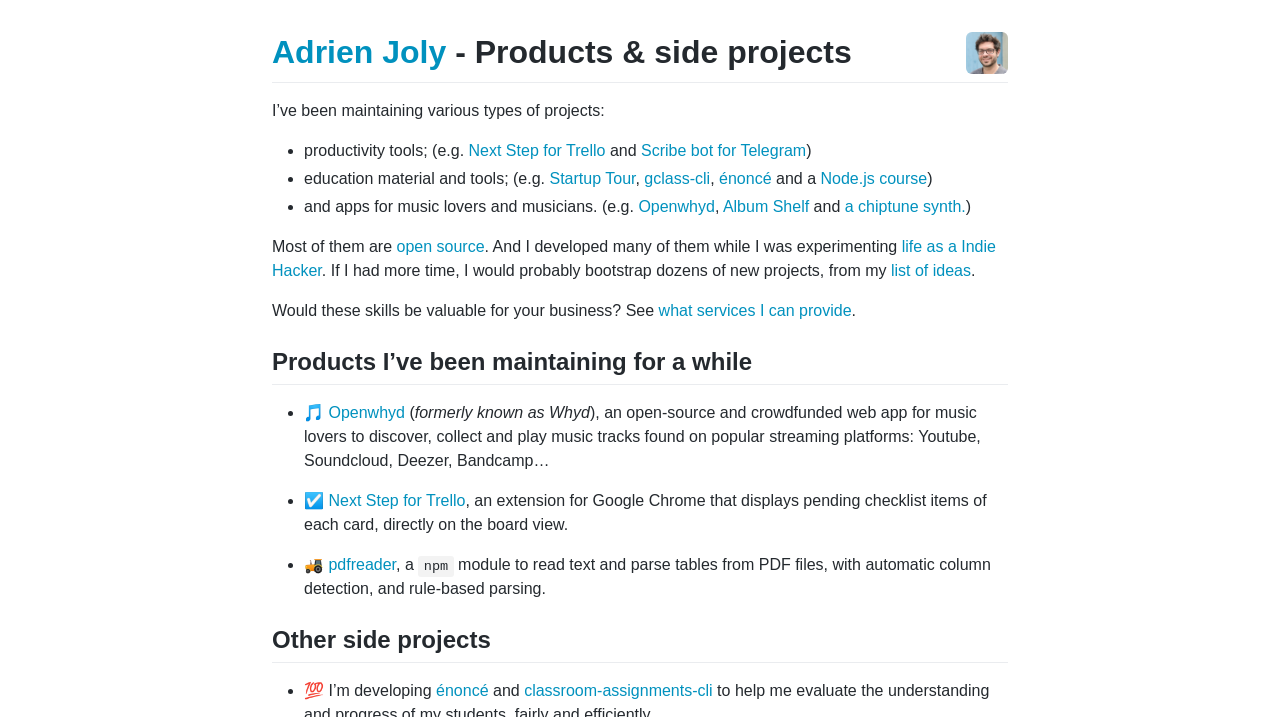Determine the bounding box coordinates for the clickable element required to fulfill the instruction: "Explore the Next Step for Trello project". Provide the coordinates as four float numbers between 0 and 1, i.e., [left, top, right, bottom].

[0.366, 0.197, 0.473, 0.221]